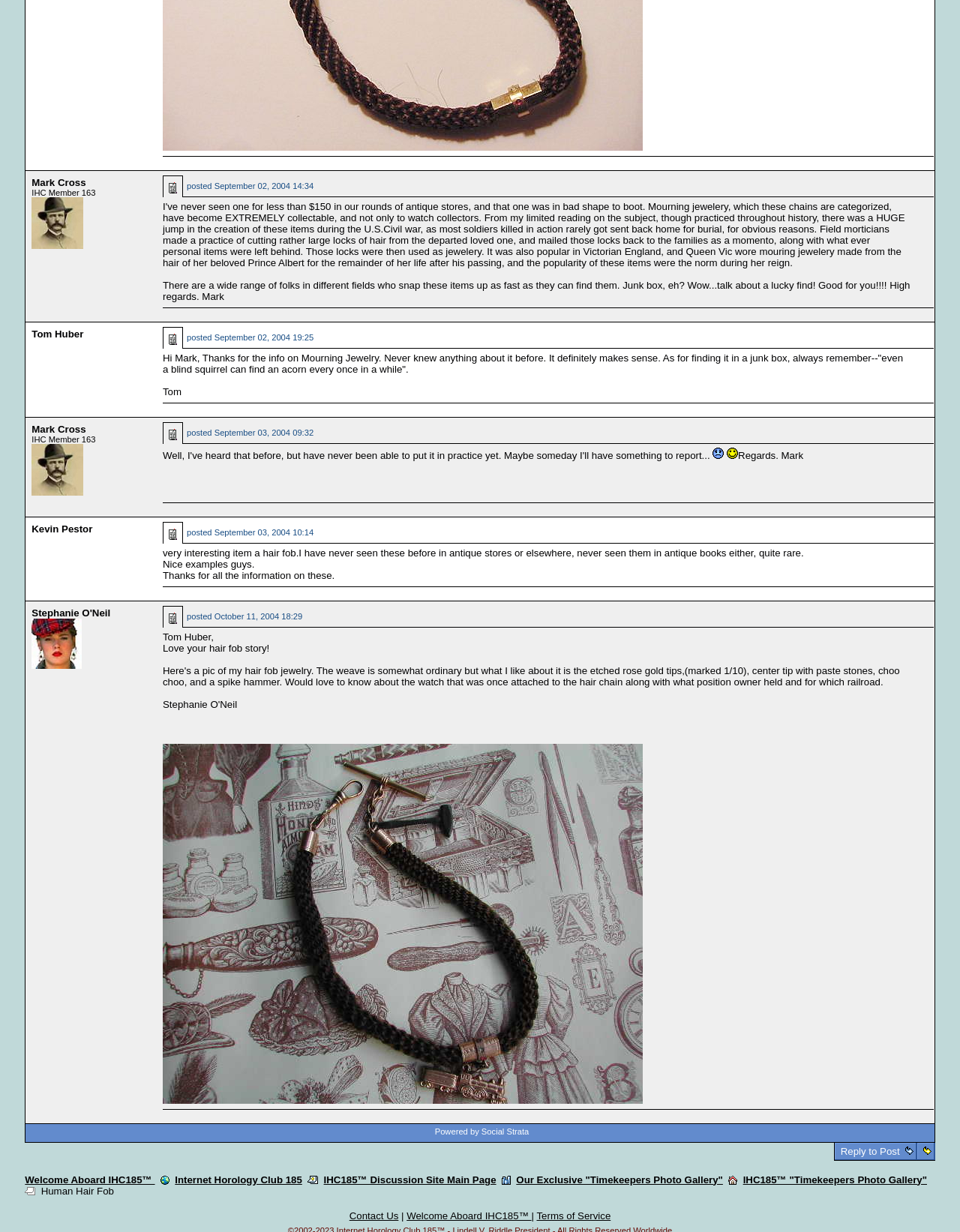Please determine the bounding box coordinates of the element to click in order to execute the following instruction: "View the picture of Mark Cross". The coordinates should be four float numbers between 0 and 1, specified as [left, top, right, bottom].

[0.033, 0.16, 0.087, 0.202]